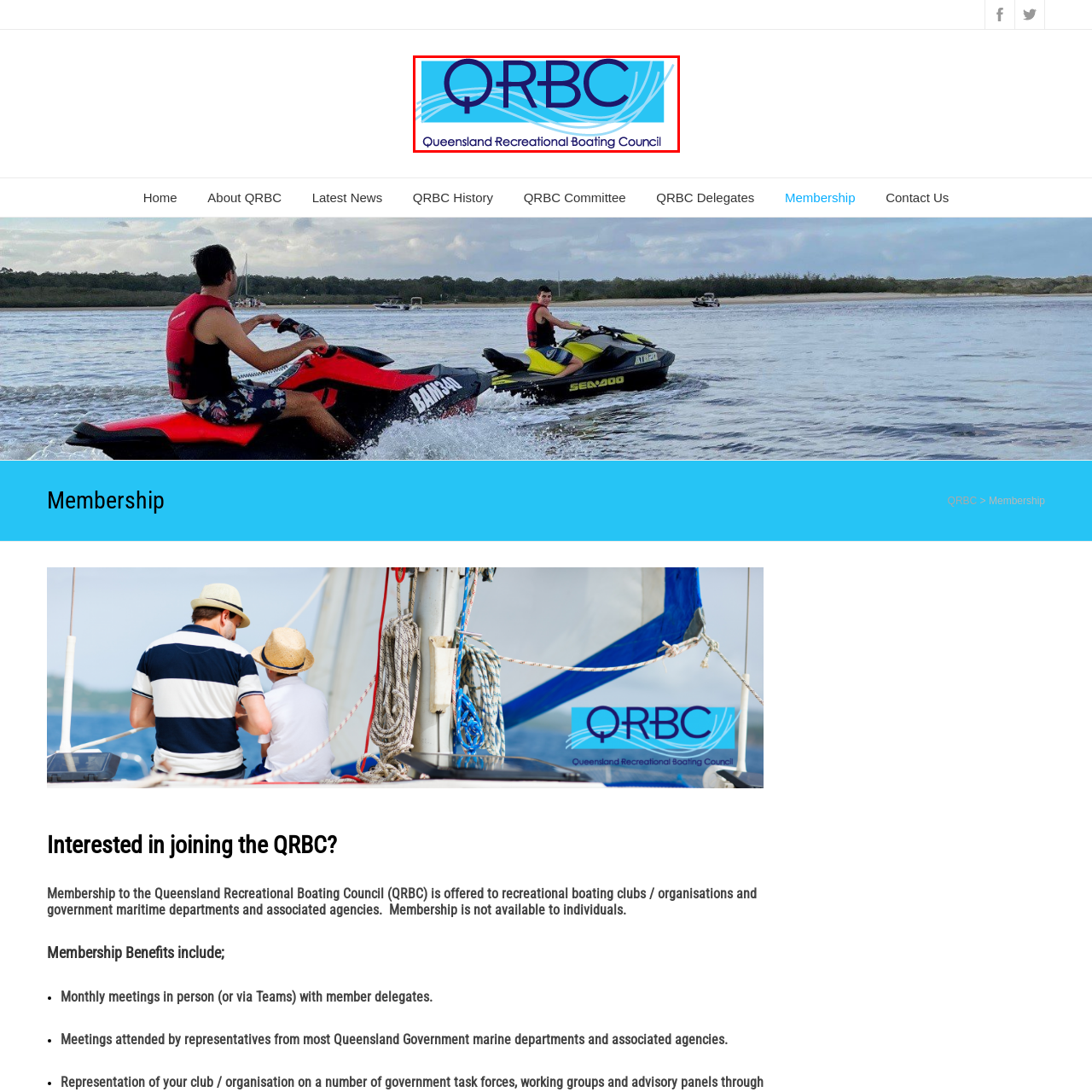Observe the image enclosed by the red border and respond to the subsequent question with a one-word or short phrase:
What theme is echoed by the flowing lines in the logo?

water and boating